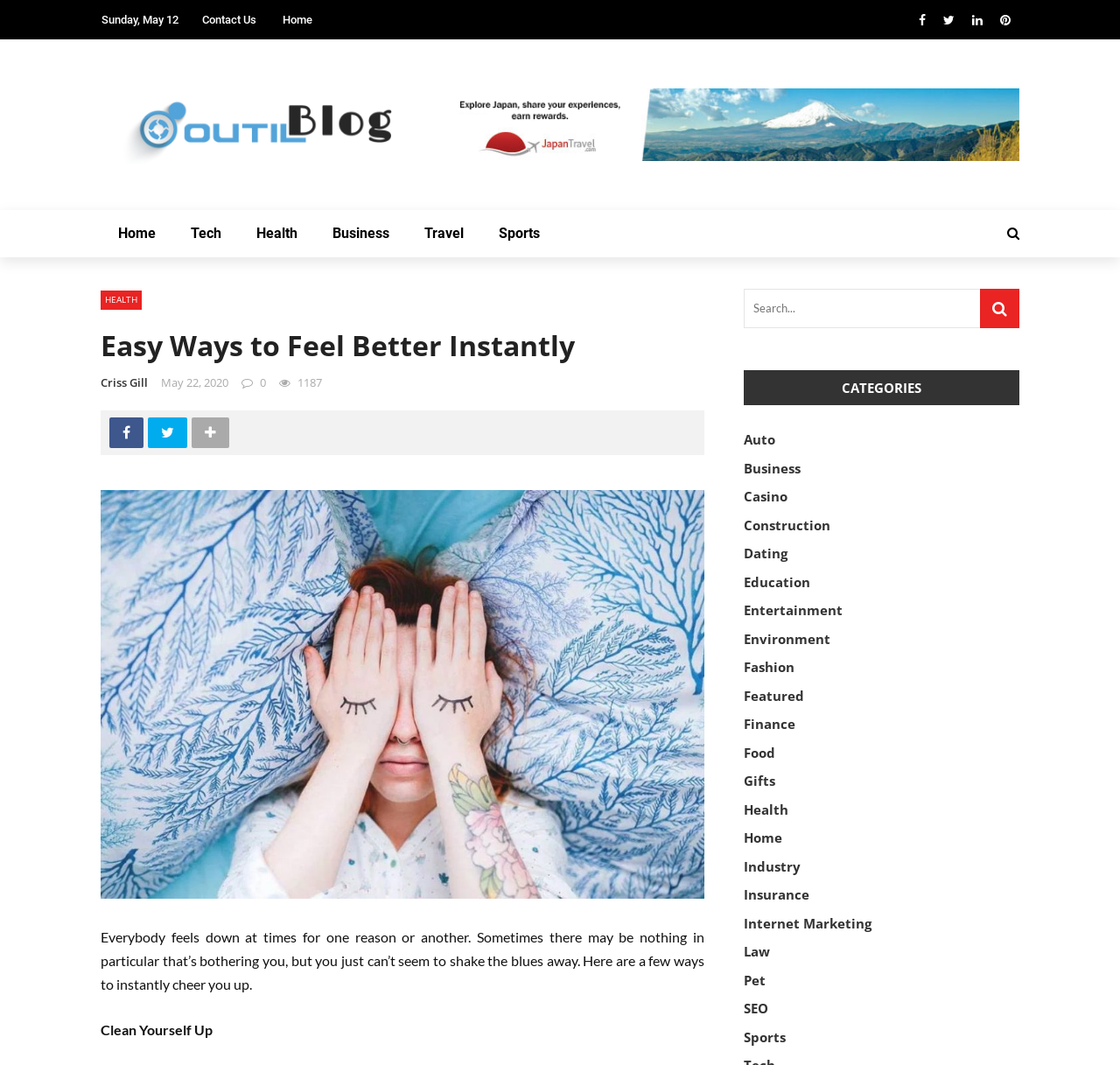For the element described, predict the bounding box coordinates as (top-left x, top-left y, bottom-right x, bottom-right y). All values should be between 0 and 1. Element description: Environment

[0.664, 0.592, 0.741, 0.608]